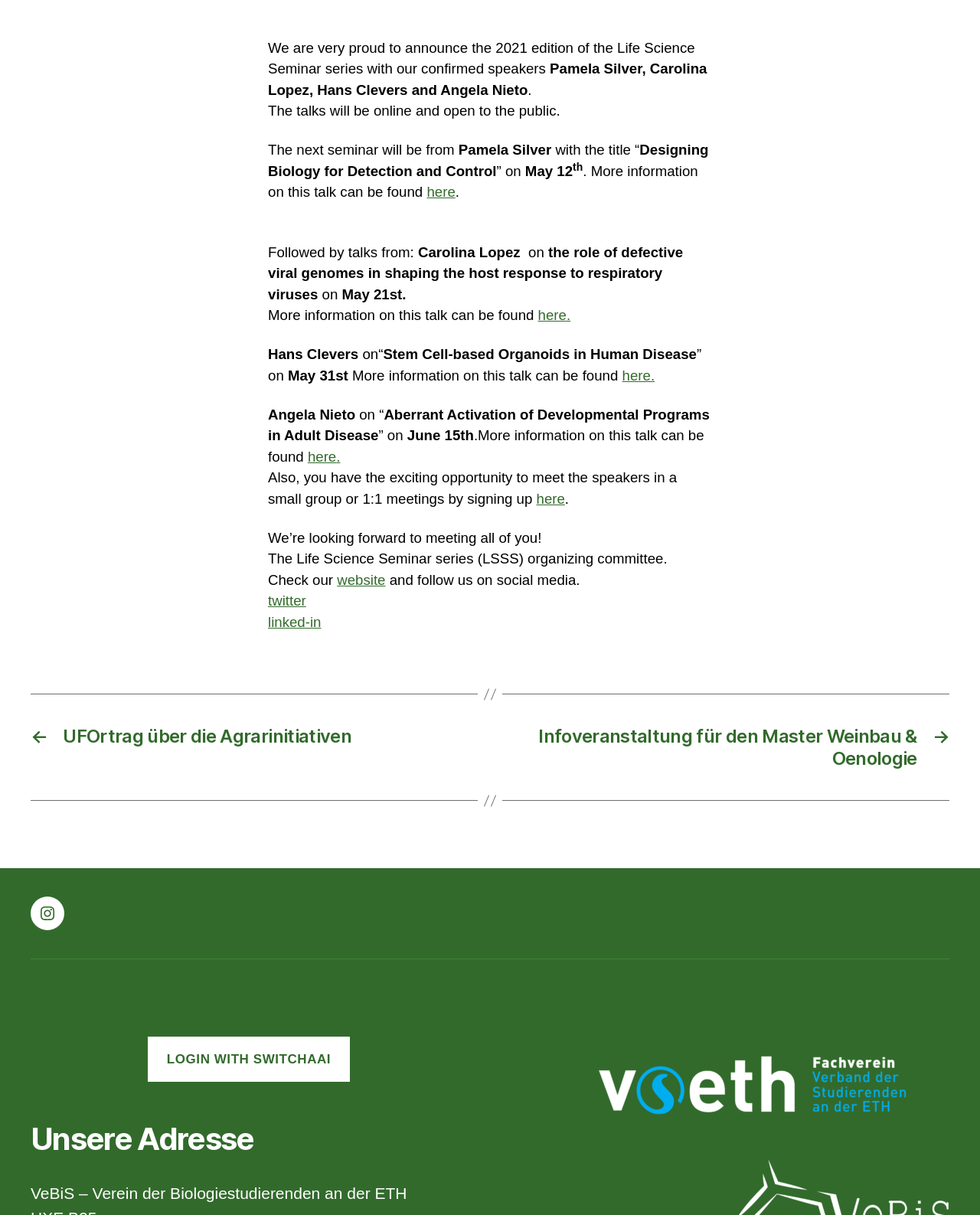Determine the bounding box coordinates in the format (top-left x, top-left y, bottom-right x, bottom-right y). Ensure all values are floating point numbers between 0 and 1. Identify the bounding box of the UI element described by: Login with SWITCHaai

[0.151, 0.868, 0.357, 0.905]